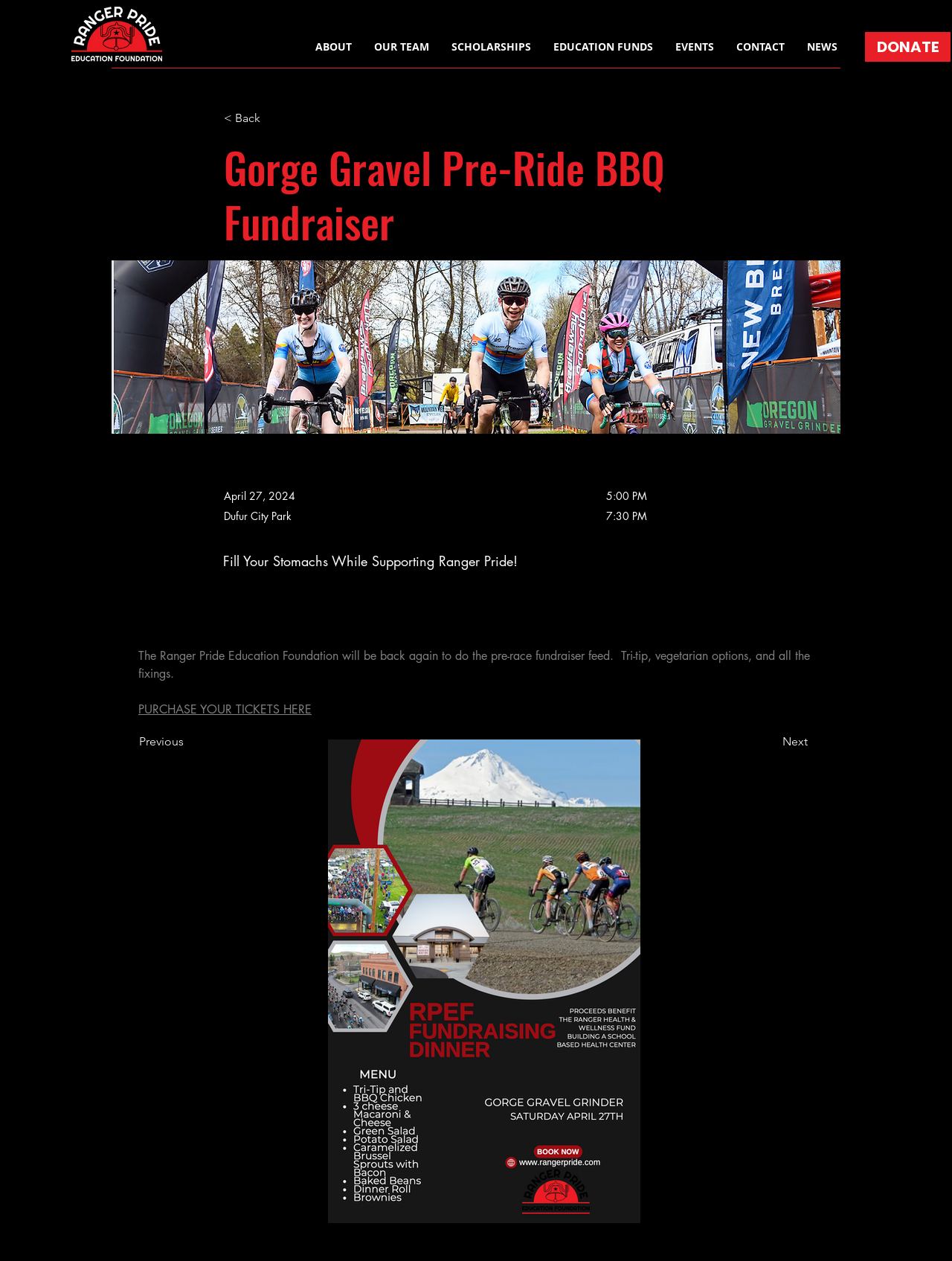What is the date of the Gorge Gravel Pre-Ride BBQ Fundraiser?
Please respond to the question with as much detail as possible.

I found the date by looking at the StaticText element with the content 'April 27, 2024' which is located at the coordinates [0.235, 0.387, 0.31, 0.399].